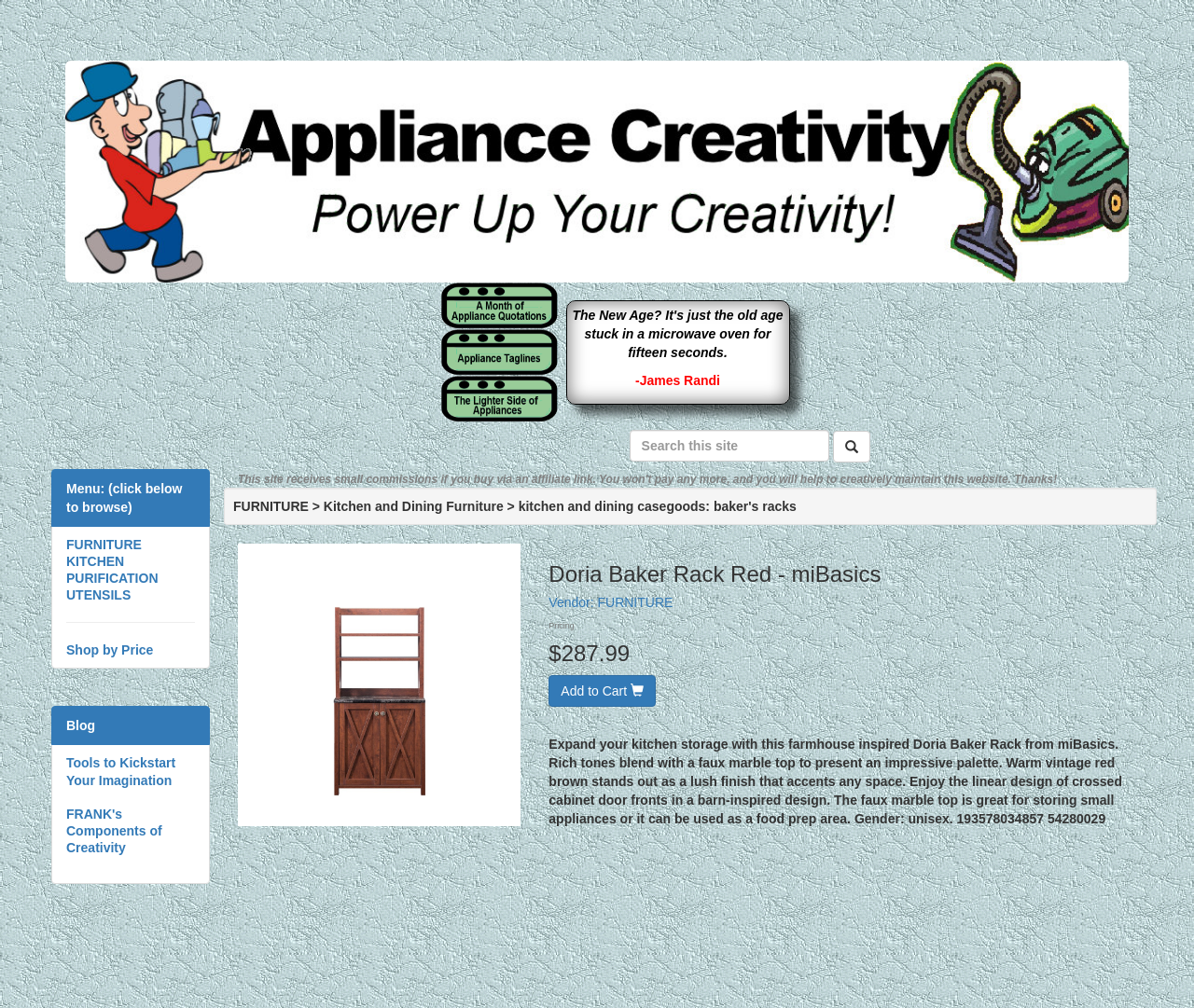Offer an extensive depiction of the webpage and its key elements.

This webpage is about a product called the Doria Baker Rack Red from miBasics. At the top, there is an advertisement banner. Below the banner, there are two links on the left side, and a table with three rows on the right side. Each row in the table contains a link with an image and a quote from James Randi.

On the left side, there is a menu section with links to different categories such as FURNITURE, KITCHEN, PURIFICATION, UTENSILS, and Shop by Price. Below the menu, there are links to the Blog and other articles.

In the main content area, there is a heading that displays the product name, followed by a heading that shows the vendor as FURNITURE. Below these headings, there is a pricing section that displays the price of the product as $287.99. Next to the price, there is an "Add to Cart" button.

Below the pricing section, there is a detailed product description that explains the features of the Doria Baker Rack, including its farmhouse-inspired design, rich tones, and faux marble top. The description also mentions the product's dimensions and its suitability for storing small appliances or as a food prep area.